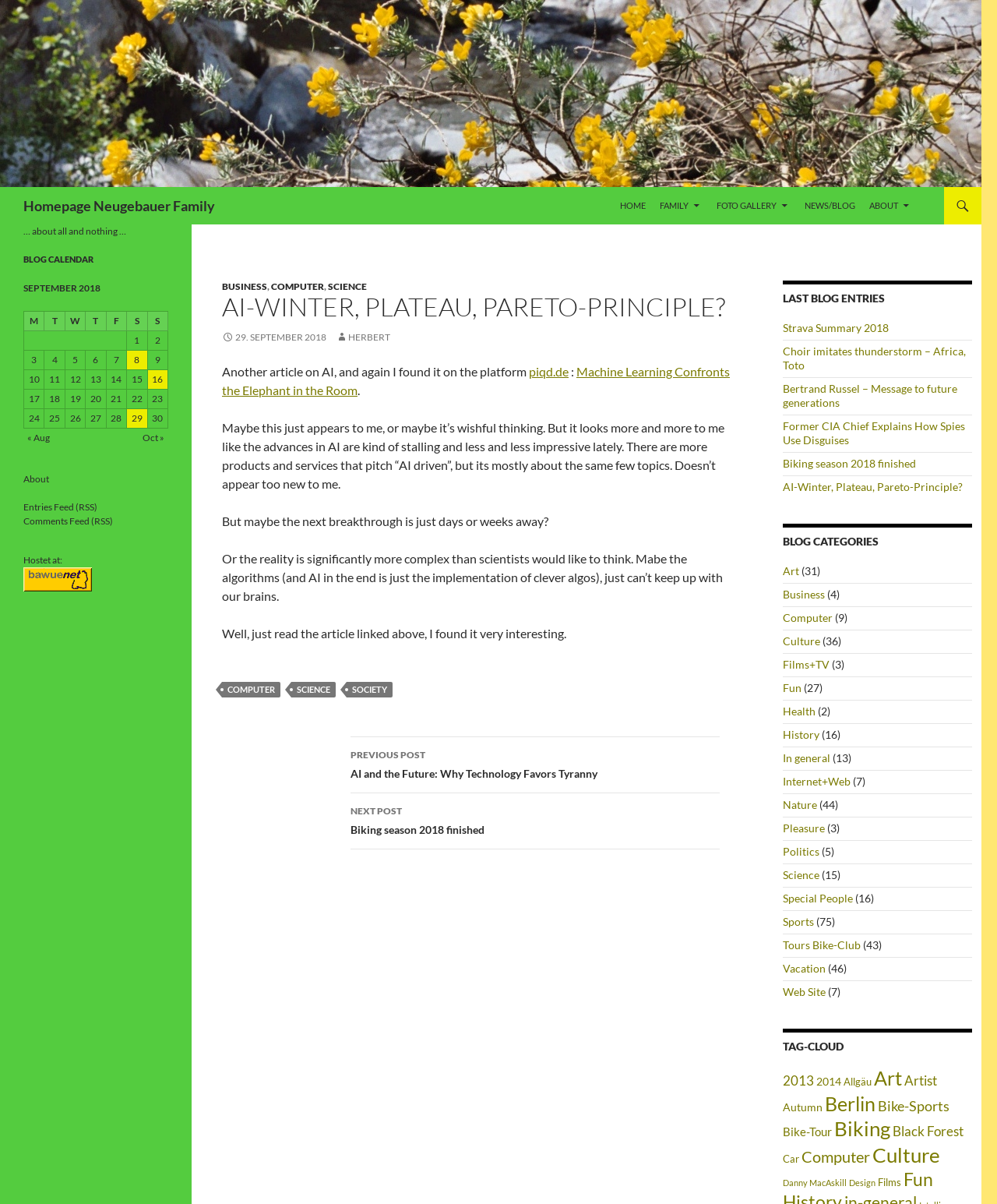What is the name of the author of the blog post?
Answer the question with a thorough and detailed explanation.

I found the name of the author by looking at the blog post content, where it says ' HERBERT'.